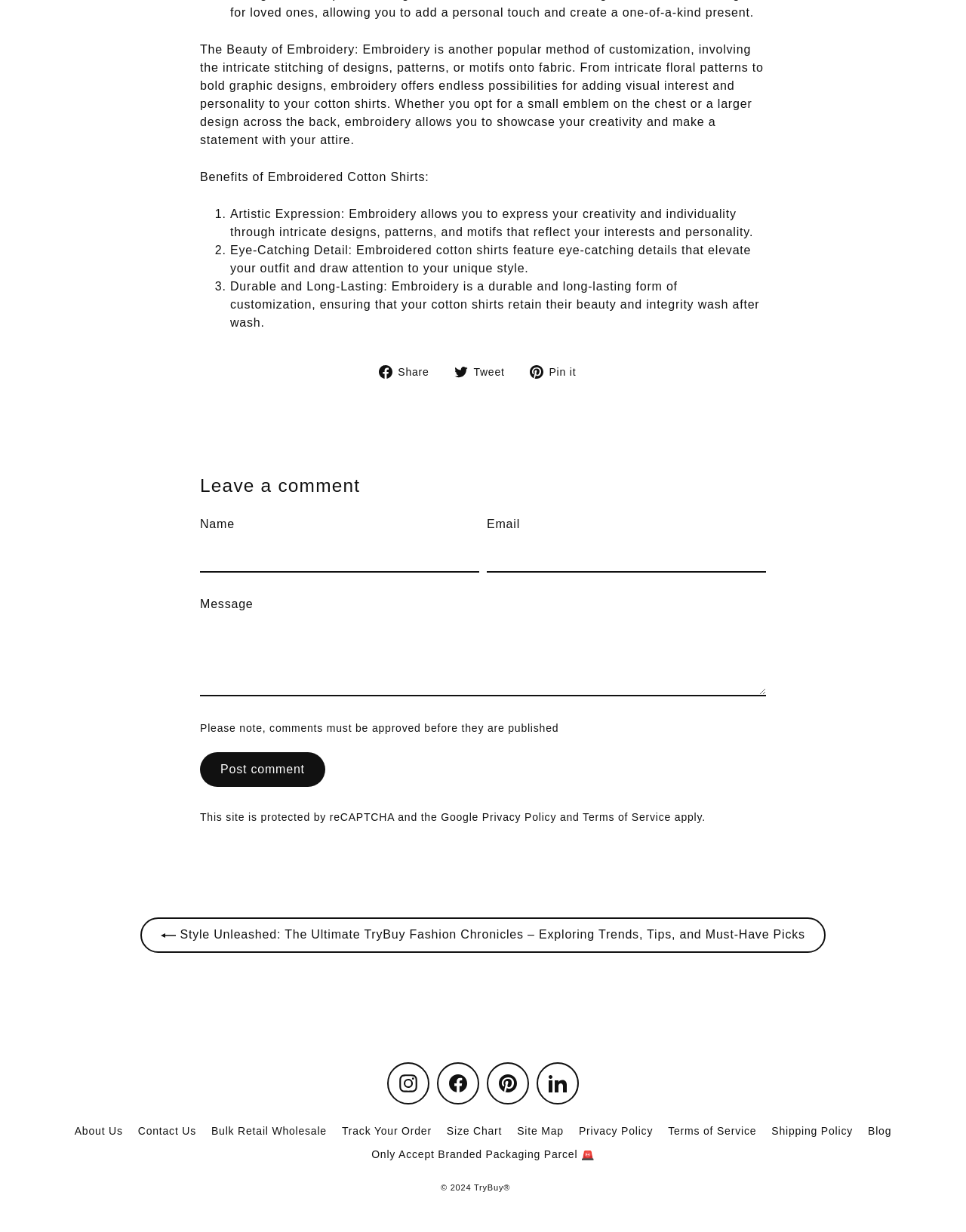Given the element description twitter Tweet Tweet on Twitter, predict the bounding box coordinates for the UI element in the webpage screenshot. The format should be (top-left x, top-left y, bottom-right x, bottom-right y), and the values should be between 0 and 1.

[0.47, 0.295, 0.534, 0.309]